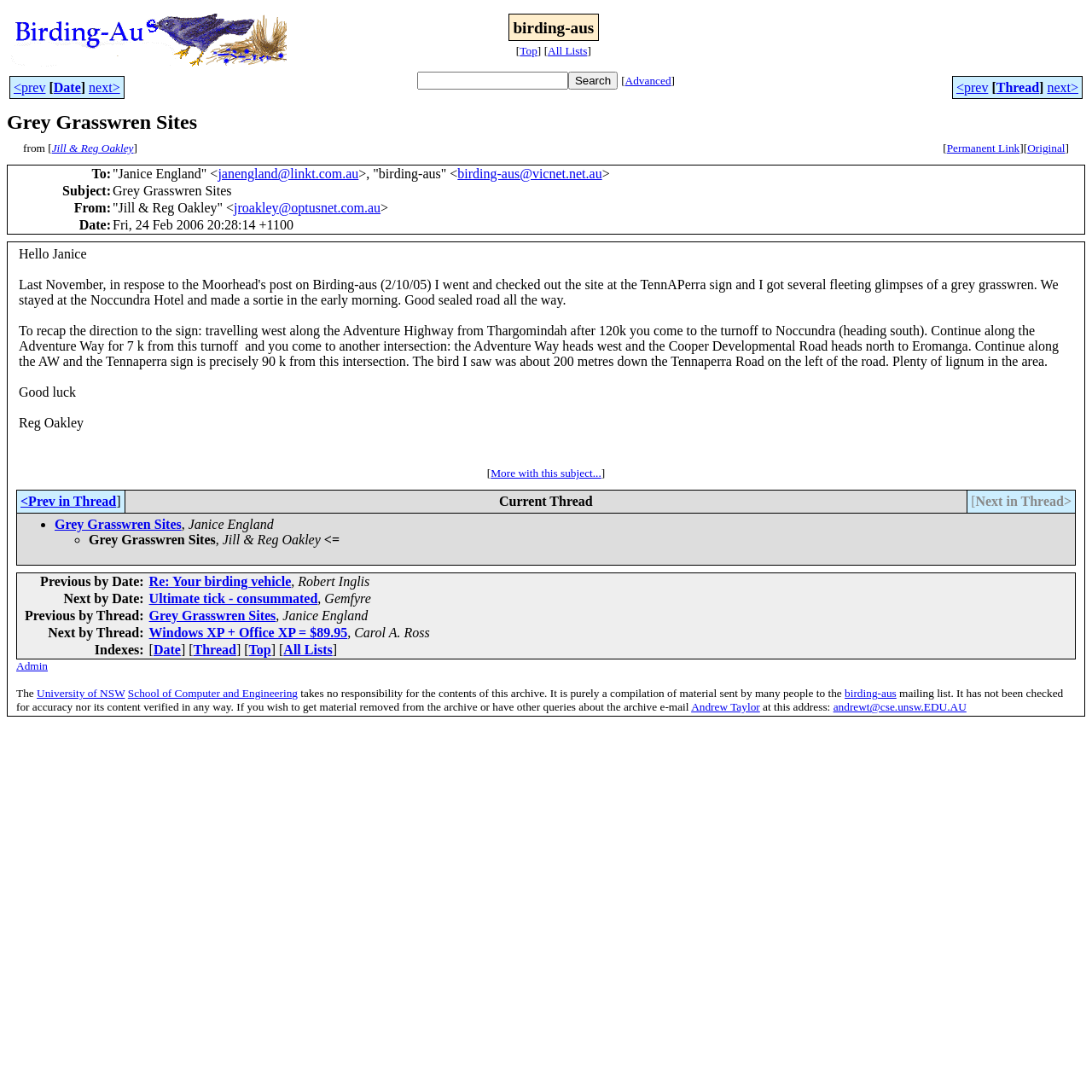Who is the sender of the email?
Examine the image and give a concise answer in one word or a short phrase.

Jill & Reg Oakley